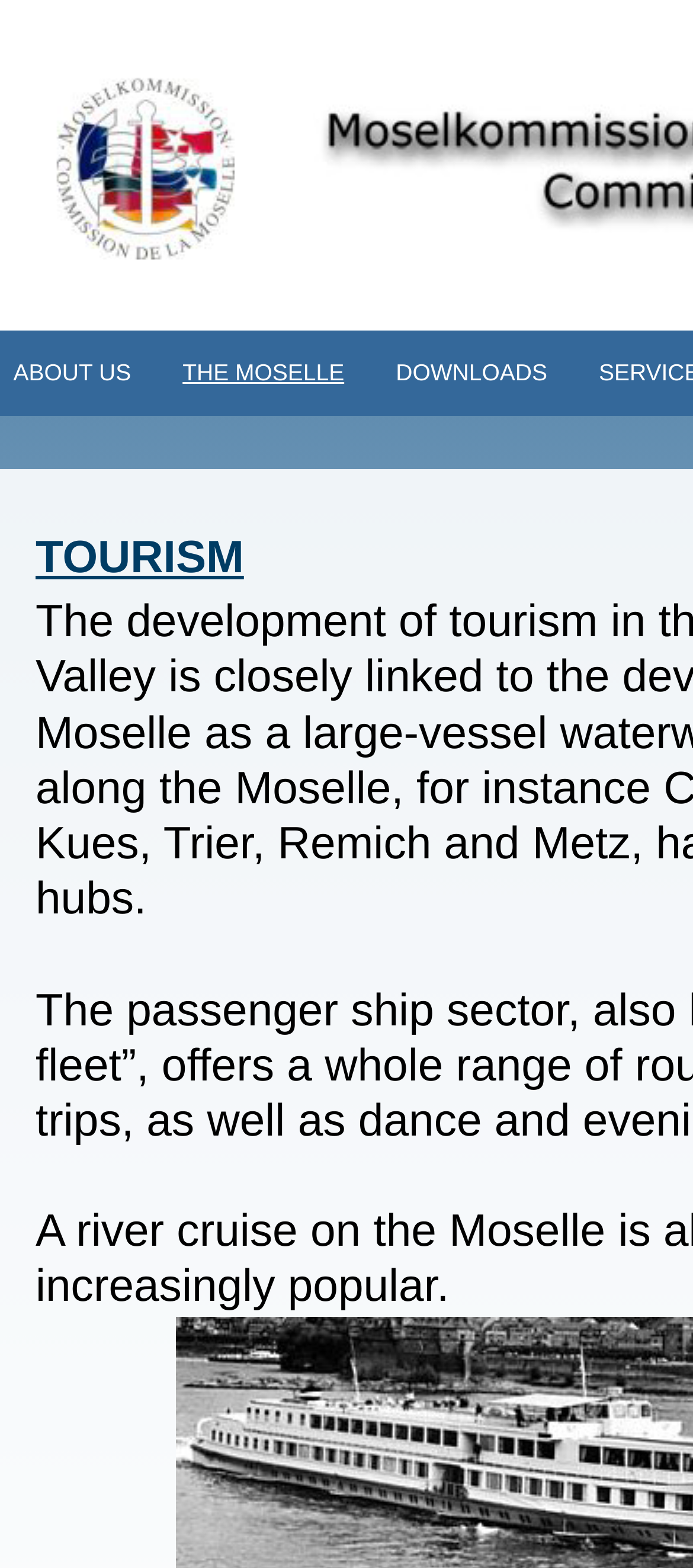Identify the bounding box coordinates for the UI element described as follows: The Moselle. Use the format (top-left x, top-left y, bottom-right x, bottom-right y) and ensure all values are floating point numbers between 0 and 1.

[0.263, 0.219, 0.535, 0.257]